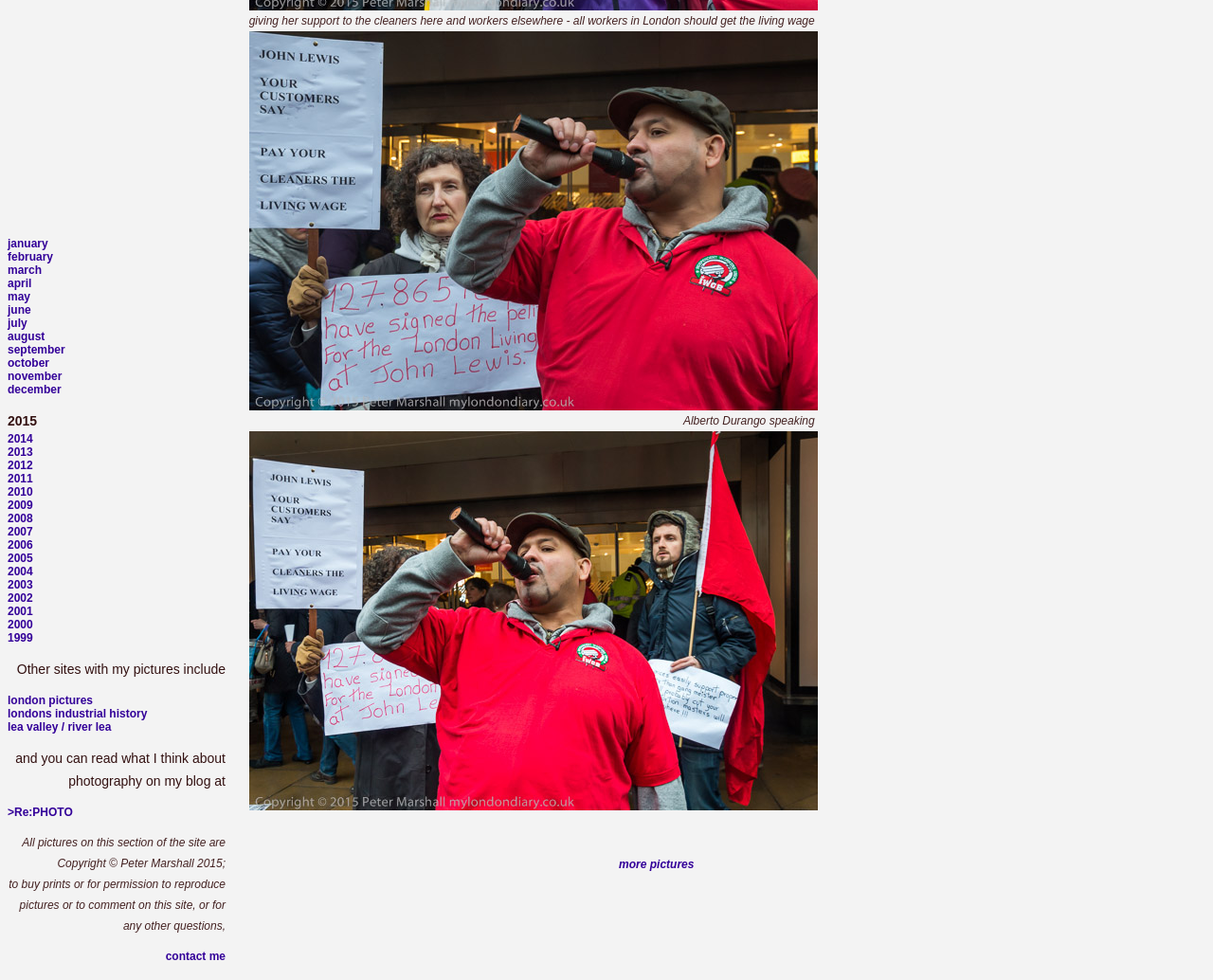Highlight the bounding box coordinates of the element you need to click to perform the following instruction: "read blog at Re:PHOTO."

[0.006, 0.822, 0.06, 0.836]